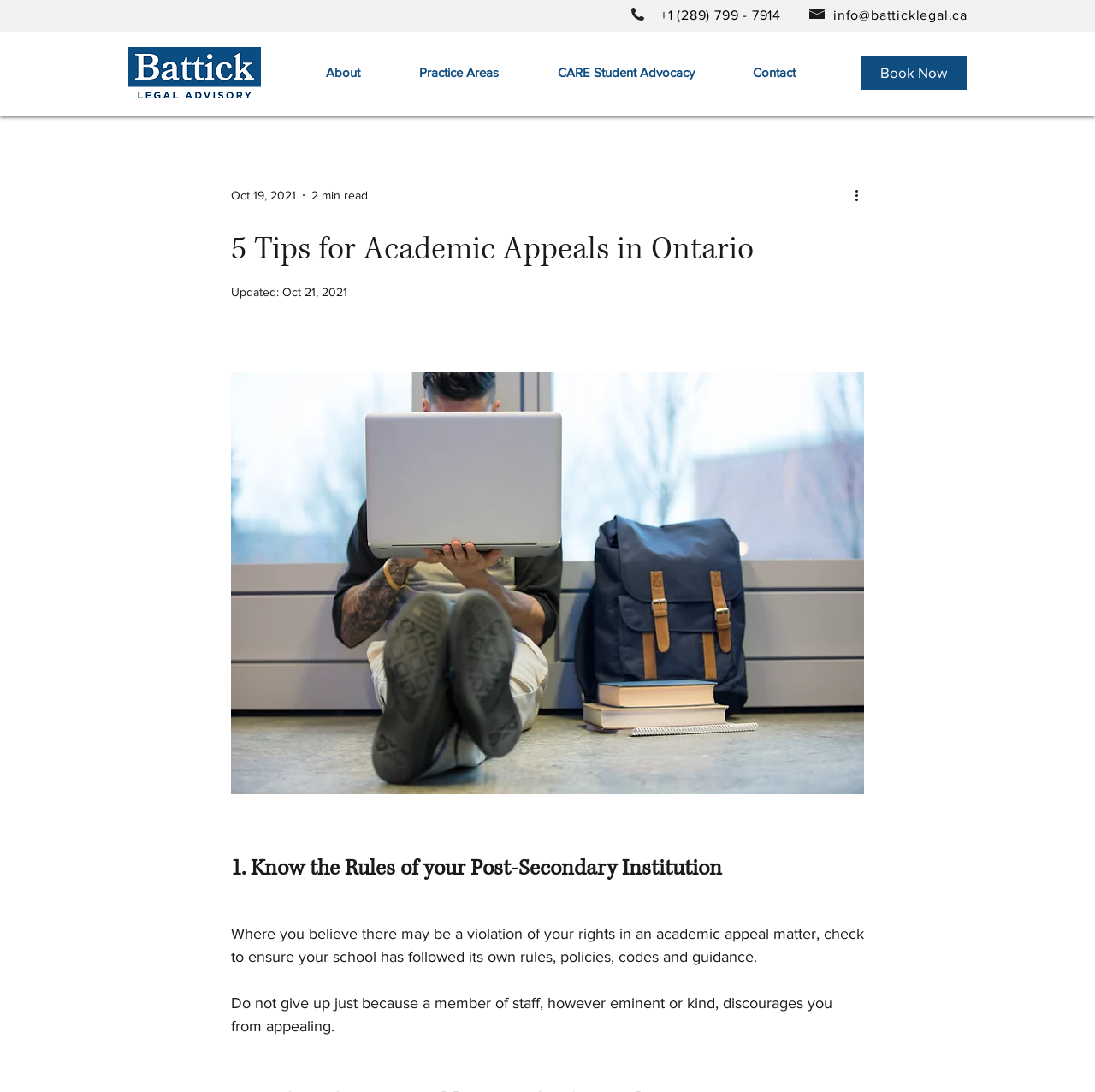Find the bounding box coordinates for the area that should be clicked to accomplish the instruction: "Click the 'More actions' button".

[0.778, 0.169, 0.797, 0.188]